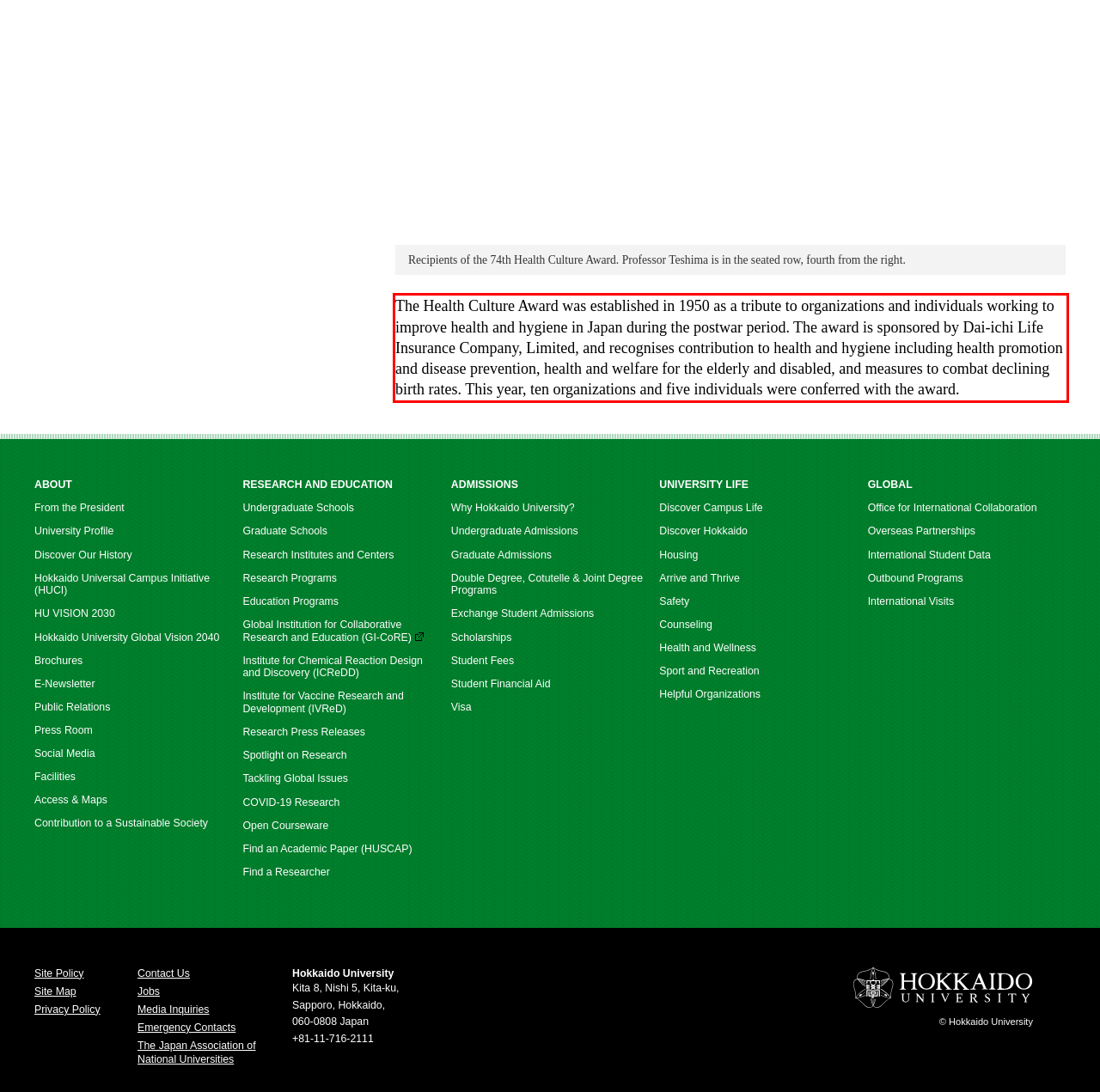Identify the text within the red bounding box on the webpage screenshot and generate the extracted text content.

The Health Culture Award was established in 1950 as a tribute to organizations and individuals working to improve health and hygiene in Japan during the postwar period. The award is sponsored by Dai-ichi Life Insurance Company, Limited, and recognises contribution to health and hygiene including health promotion and disease prevention, health and welfare for the elderly and disabled, and measures to combat declining birth rates. This year, ten organizations and five individuals were conferred with the award.